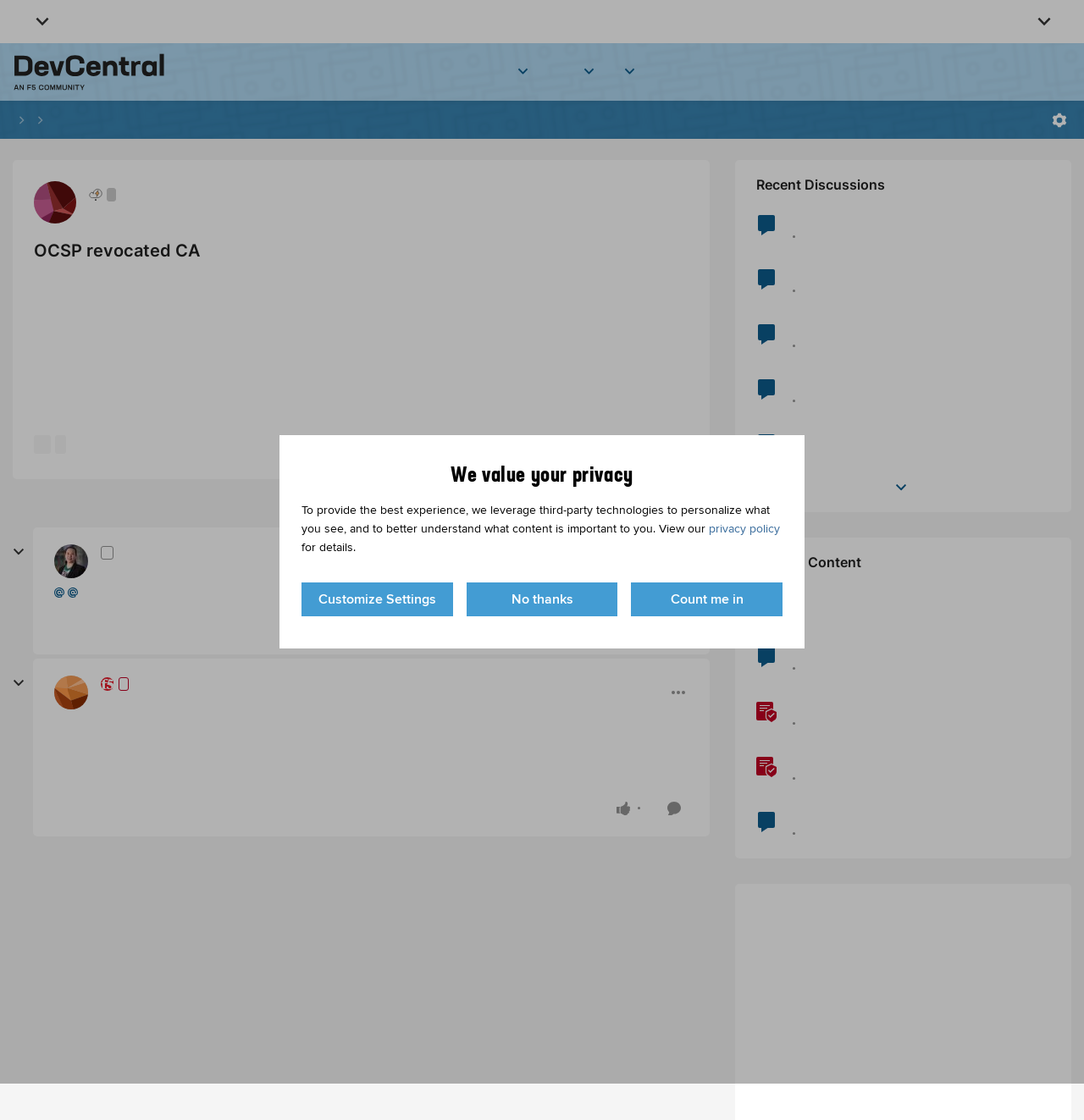Respond to the question below with a single word or phrase:
What is the name of the author who replied to Satoshino?

Leslie_Hubertus